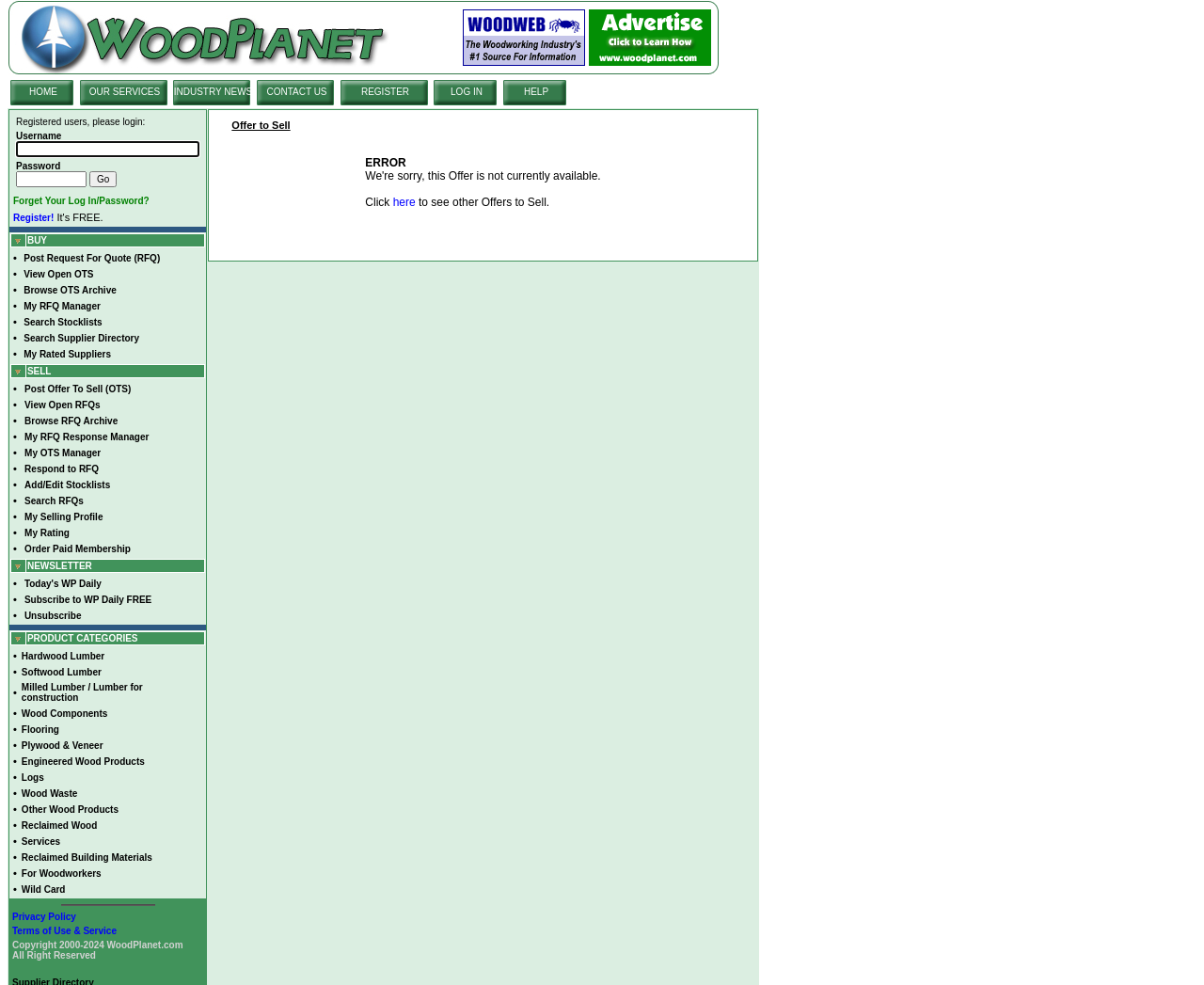Provide the bounding box coordinates of the HTML element this sentence describes: "Flooring". The bounding box coordinates consist of four float numbers between 0 and 1, i.e., [left, top, right, bottom].

[0.018, 0.735, 0.049, 0.745]